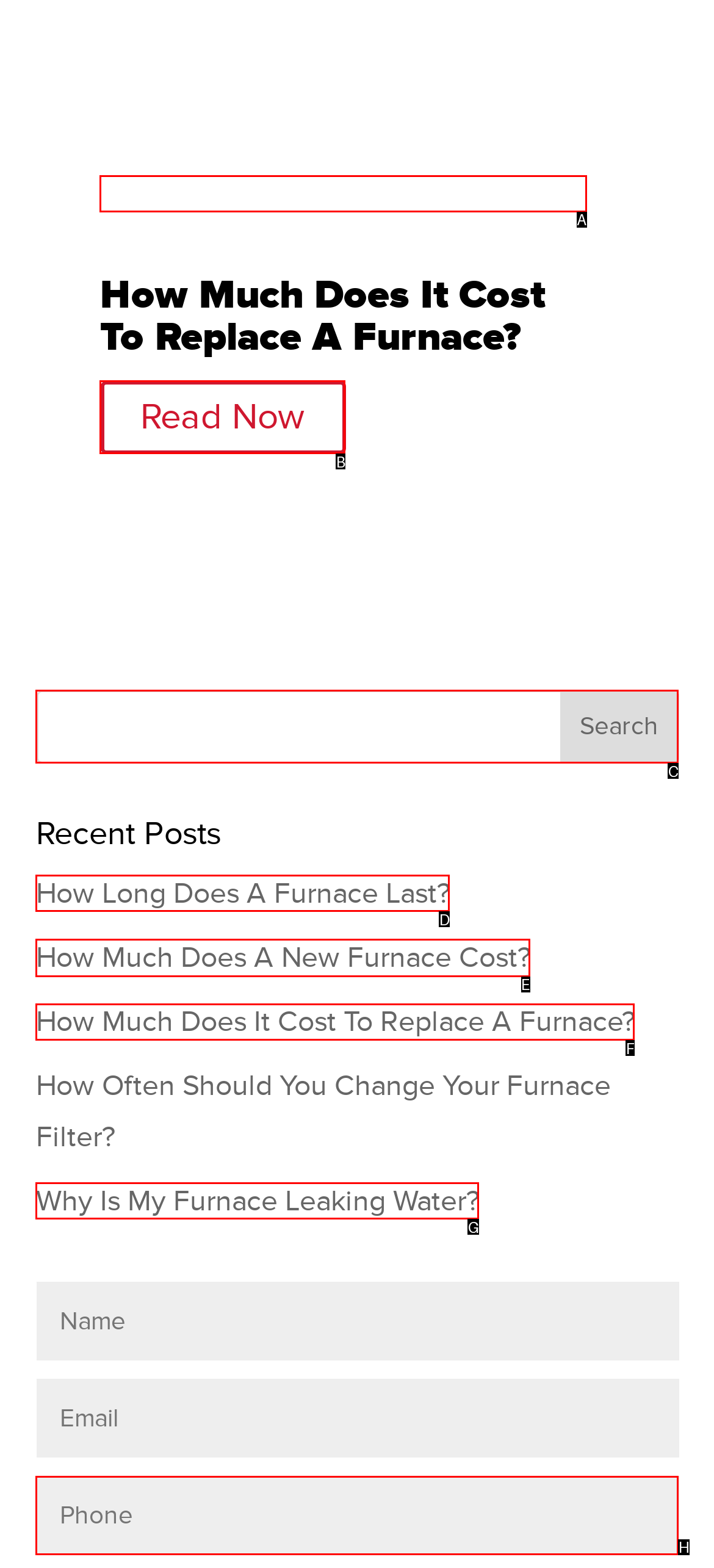To achieve the task: check new furnace cost, which HTML element do you need to click?
Respond with the letter of the correct option from the given choices.

E